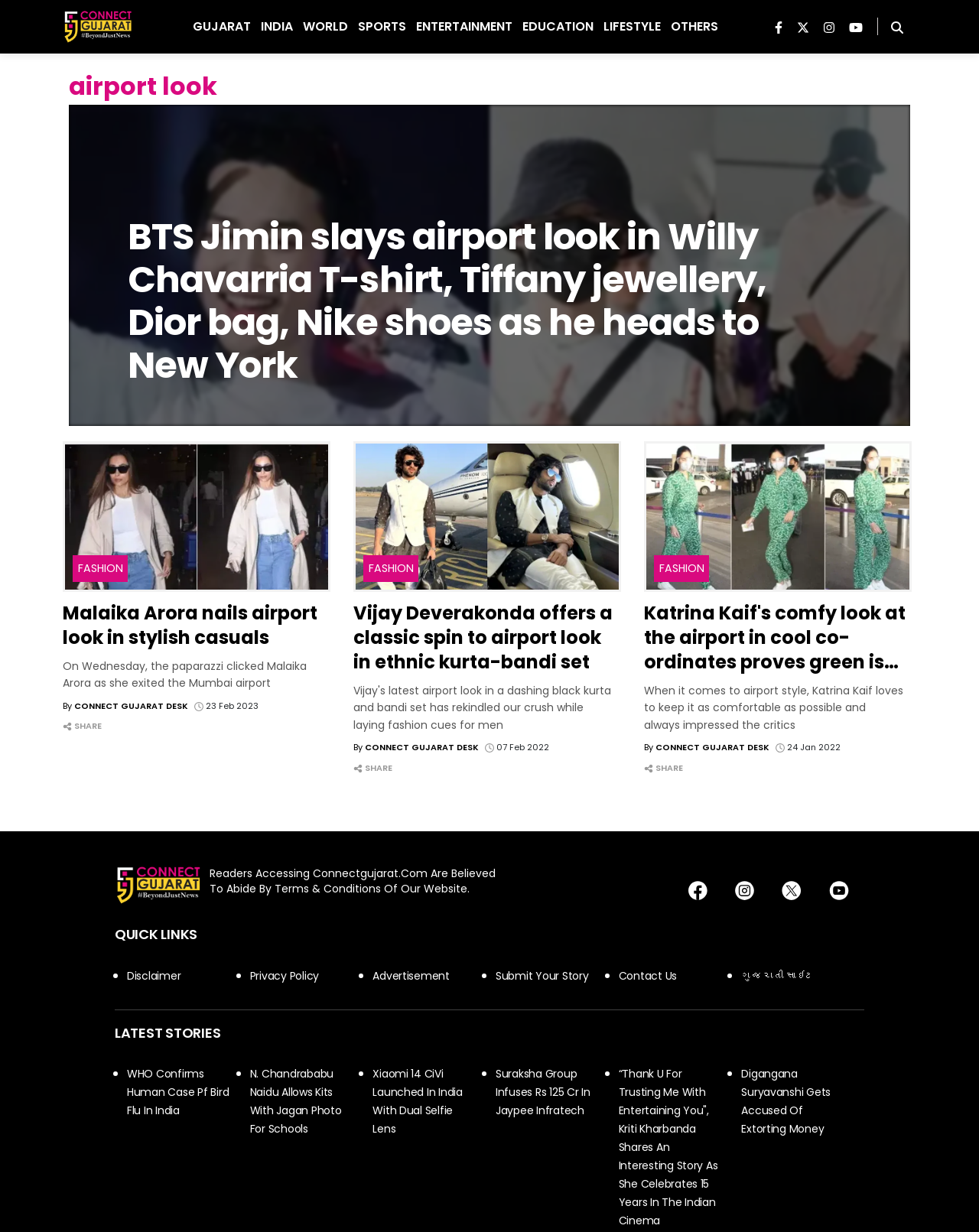What is the purpose of the links at the top of the webpage?
Please provide an in-depth and detailed response to the question.

The links at the top of the webpage, such as 'Gujarat', 'India', 'World', etc., are likely used for navigation to different sections or categories of the website.